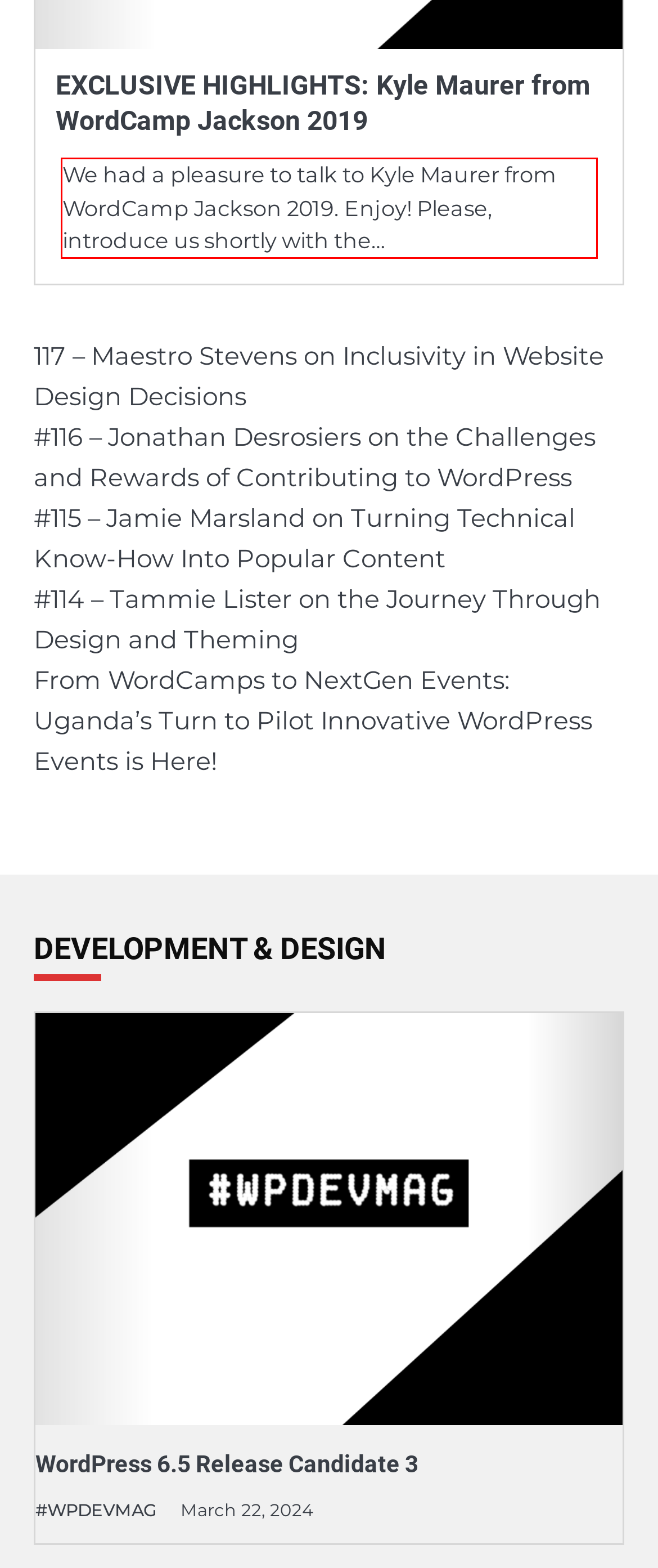Please perform OCR on the text content within the red bounding box that is highlighted in the provided webpage screenshot.

We had a pleasure to talk to Kyle Maurer from WordCamp Jackson 2019. Enjoy! Please, introduce us shortly with the…